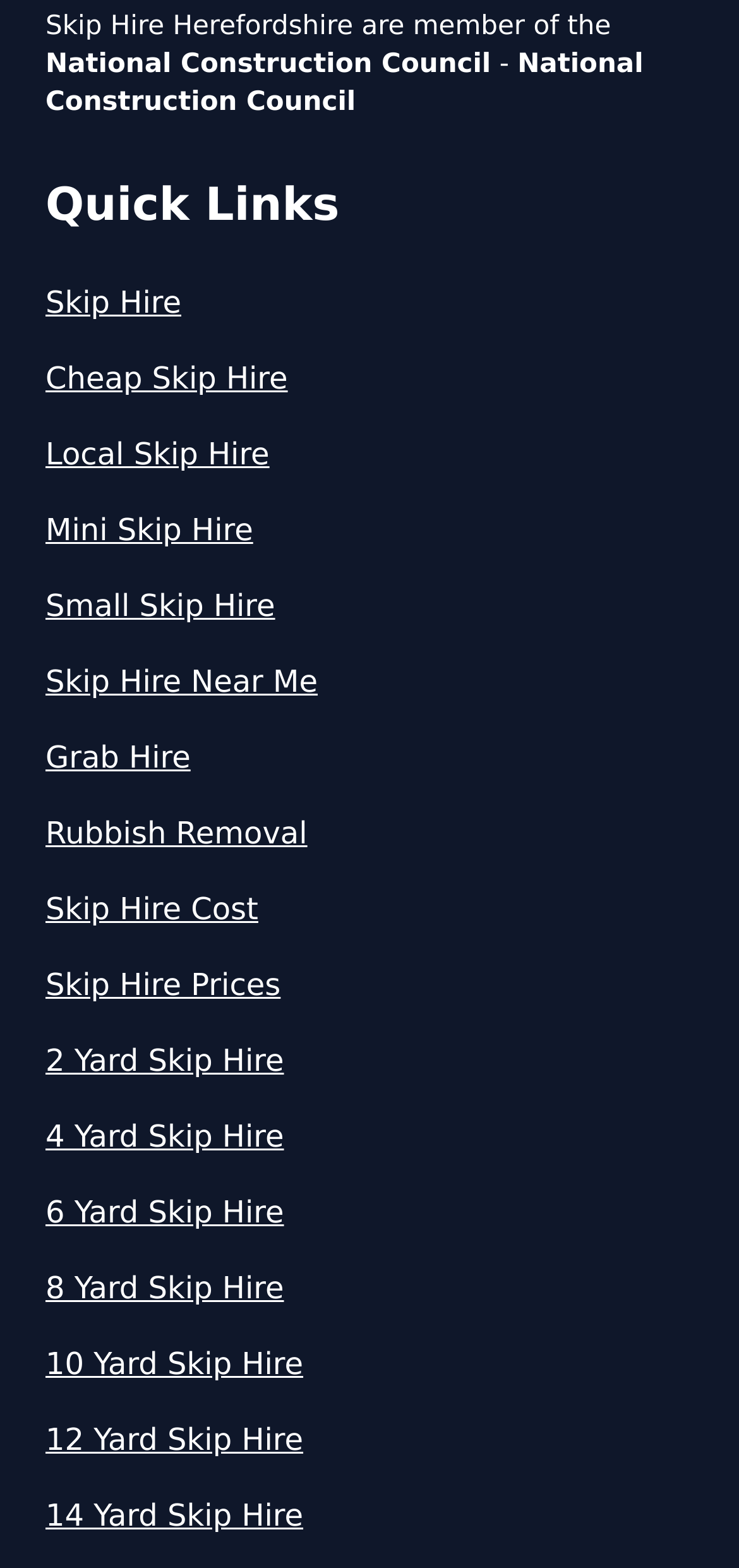Give a concise answer using only one word or phrase for this question:
What is the last type of skip hire service listed?

14 Yard Skip Hire